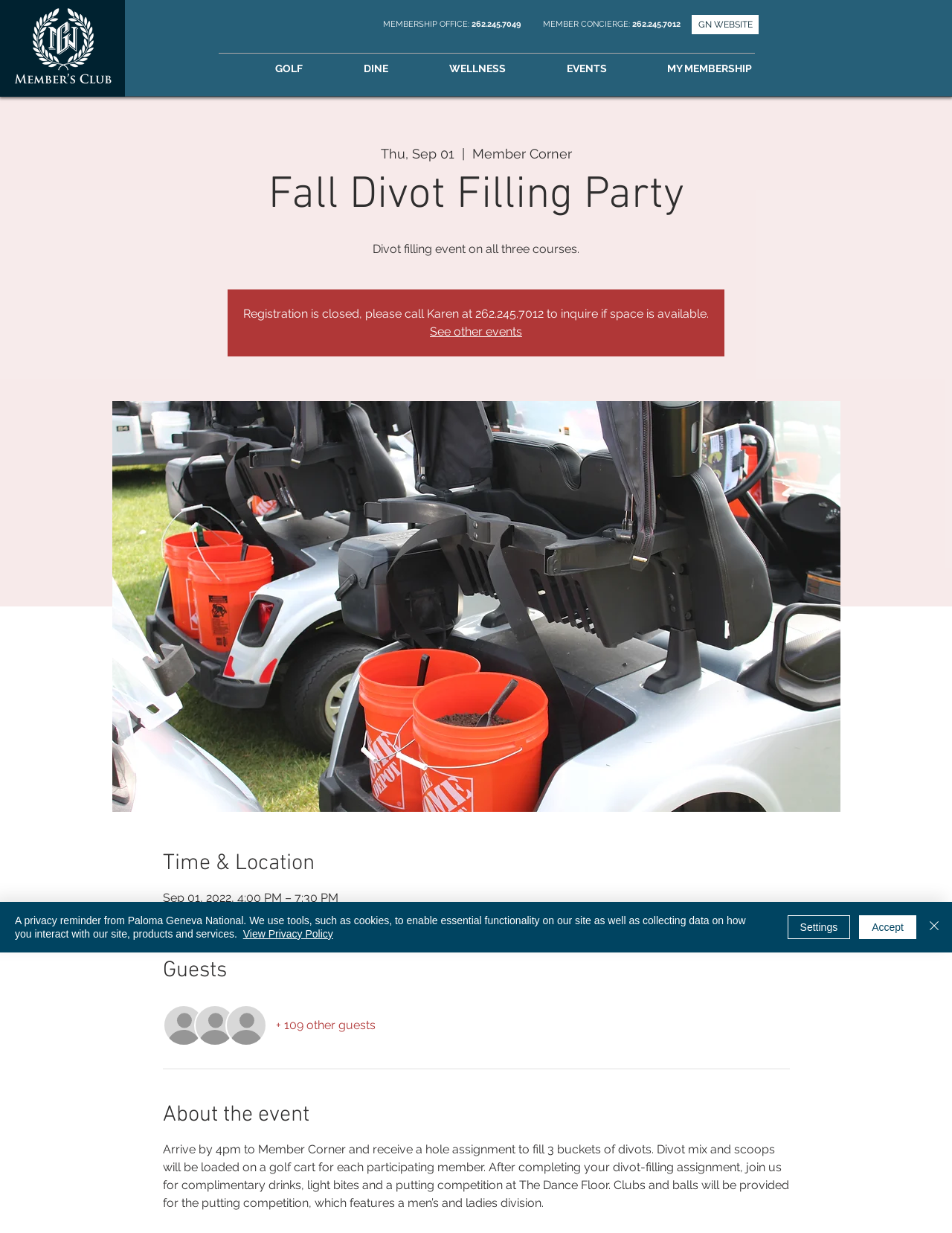Based on the element description MY MEMBERSHIP, identify the bounding box coordinates for the UI element. The coordinates should be in the format (top-left x, top-left y, bottom-right x, bottom-right y) and within the 0 to 1 range.

[0.691, 0.046, 0.843, 0.066]